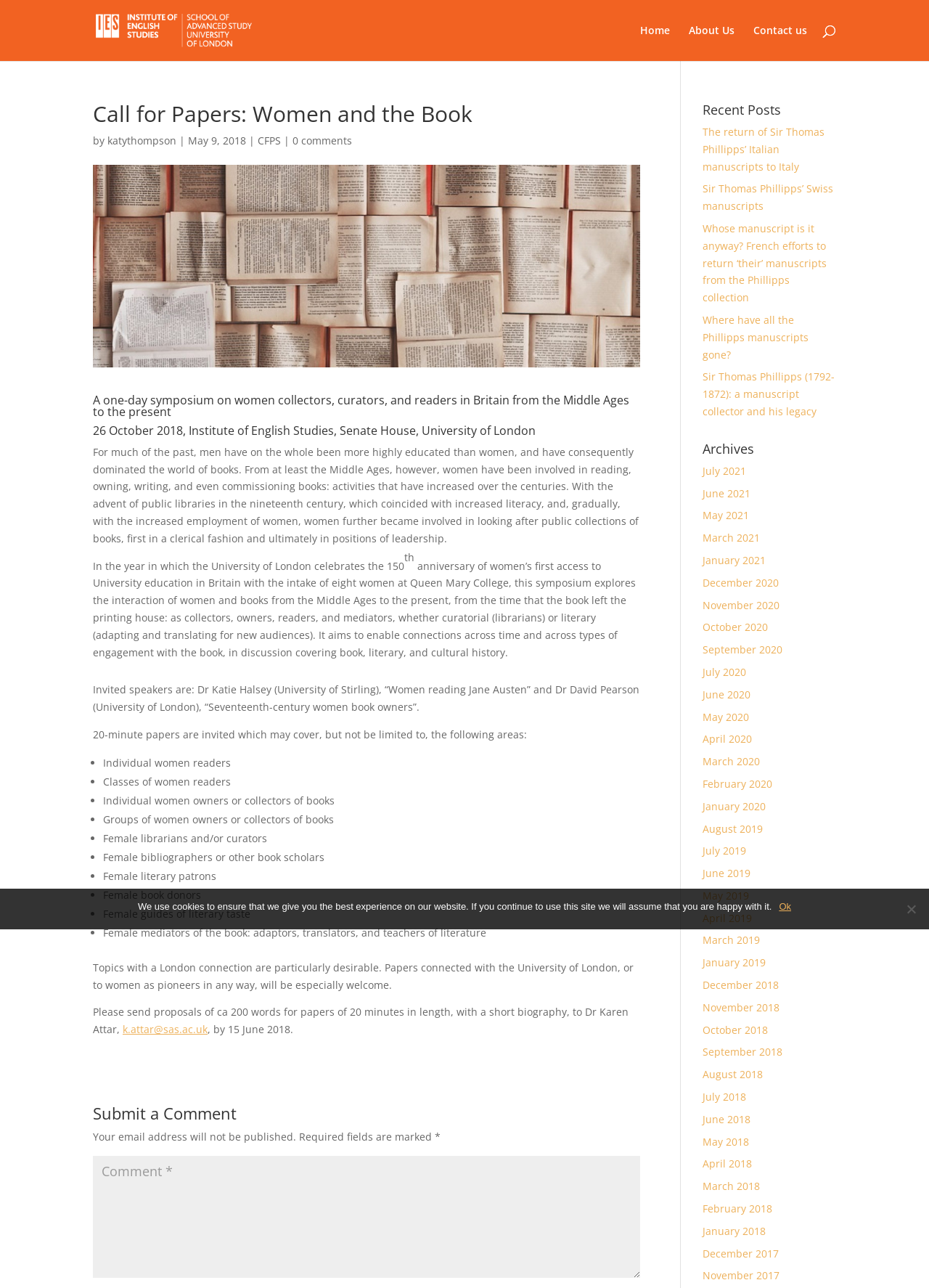Find the bounding box coordinates of the clickable area required to complete the following action: "Read editorial".

None